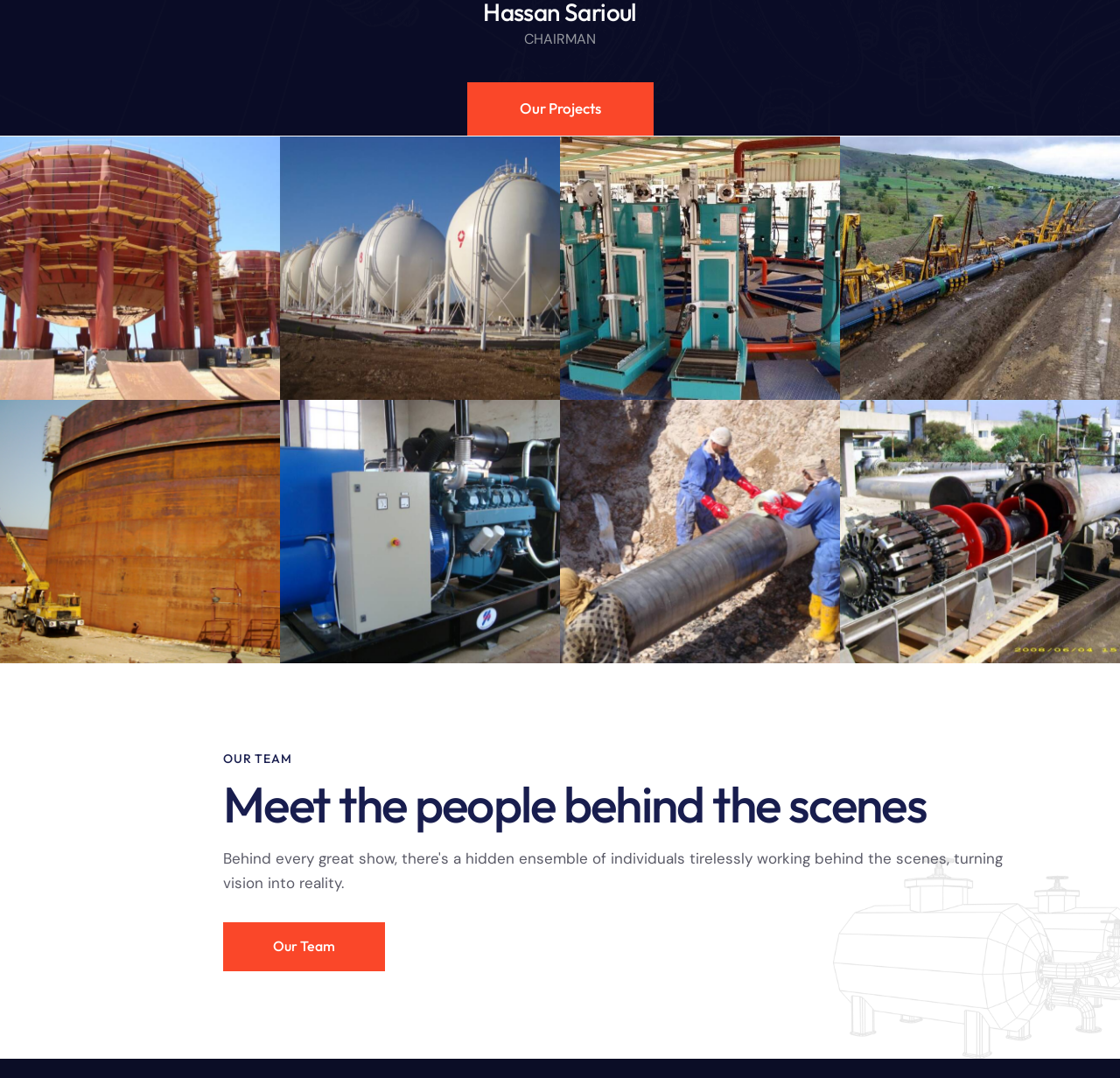What type of project is Baniyas Refinery Tank Construction?
Please respond to the question with a detailed and well-explained answer.

The question can be answered by looking at the heading element with the text 'Baniyas Refinery Tank Construction – Syria' and the link element with the text 'Oil' which is located nearby, indicating that Baniyas Refinery Tank Construction is an oil project.